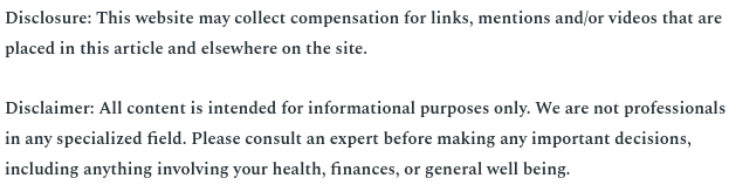Who published the article?
Using the image, elaborate on the answer with as much detail as possible.

According to the caption, the article 'How to Prepare Your Home for a New Dog' is published by Pets for Seniors, which indicates that Pets for Seniors is the publisher of the article.